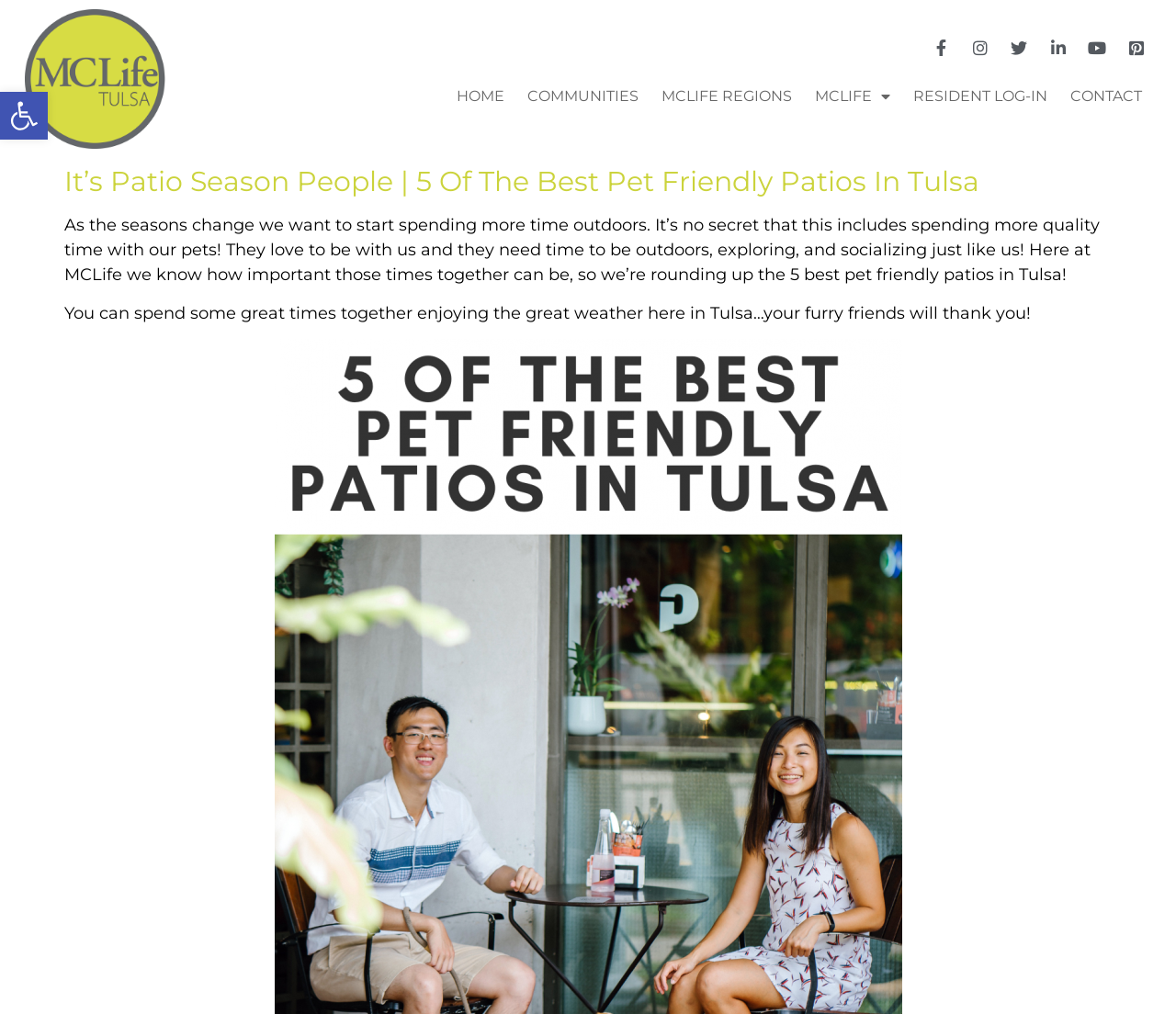Summarize the webpage comprehensively, mentioning all visible components.

The webpage is about pet-friendly patios in Tulsa, with a focus on spending quality time with pets outdoors. At the top left, there is a toolbar with an "Open toolbar" link, accompanied by a small image. Below this, there are several links to navigate to different sections of the website, including "HOME", "COMMUNITIES", "MCLIFE REGIONS", and "CONTACT".

The main content of the page is divided into two sections. The first section has a heading that reads "It’s Patio Season People | 5 Of The Best Pet Friendly Patios In Tulsa". Below this heading, there is a paragraph of text that discusses the importance of spending time with pets outdoors and how MCLife is highlighting the best pet-friendly patios in Tulsa. The text also mentions the benefits of exploring and socializing with pets.

The second section has another paragraph of text that encourages readers to spend time with their pets in Tulsa's great weather. There are no images in the main content area, but there are several links to other pages or sections of the website at the top right of the page.